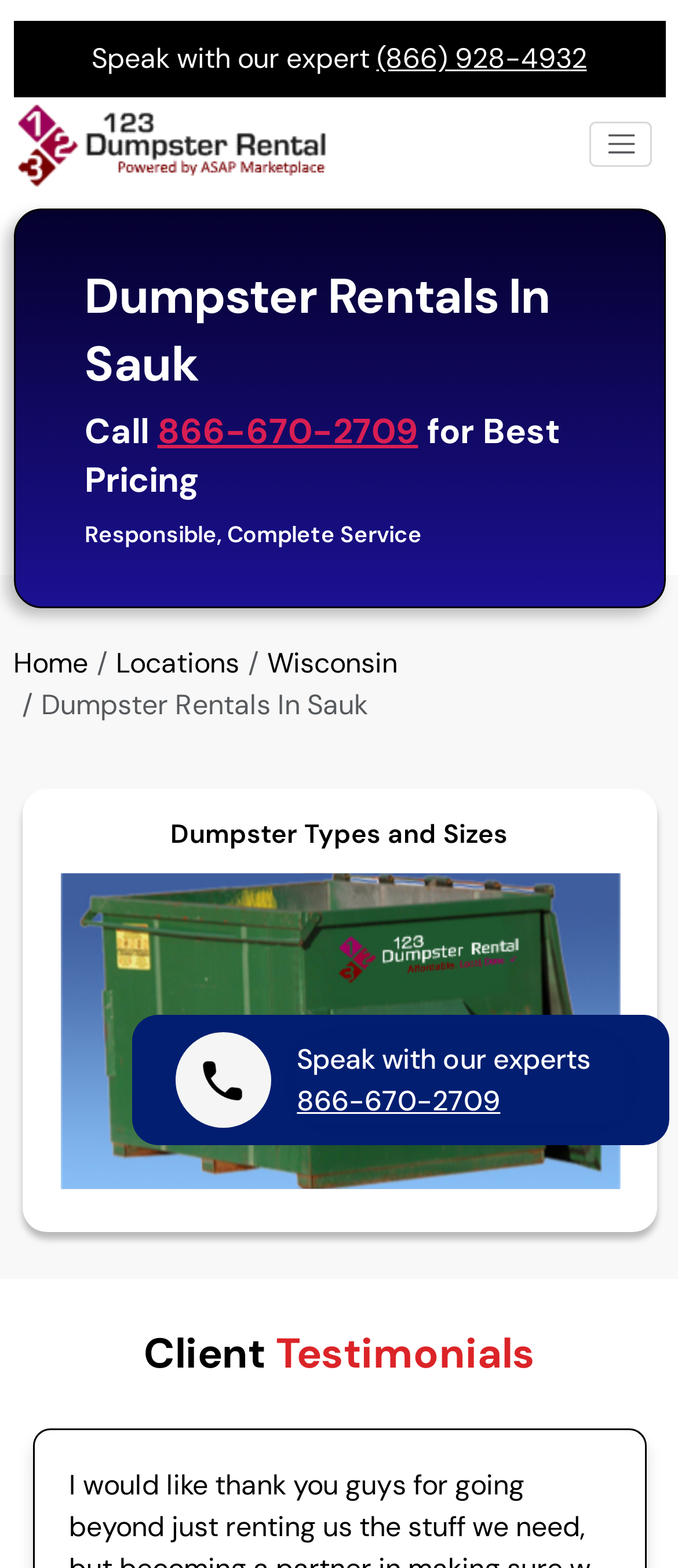Could you specify the bounding box coordinates for the clickable section to complete the following instruction: "Call the expert"?

[0.135, 0.025, 0.555, 0.049]